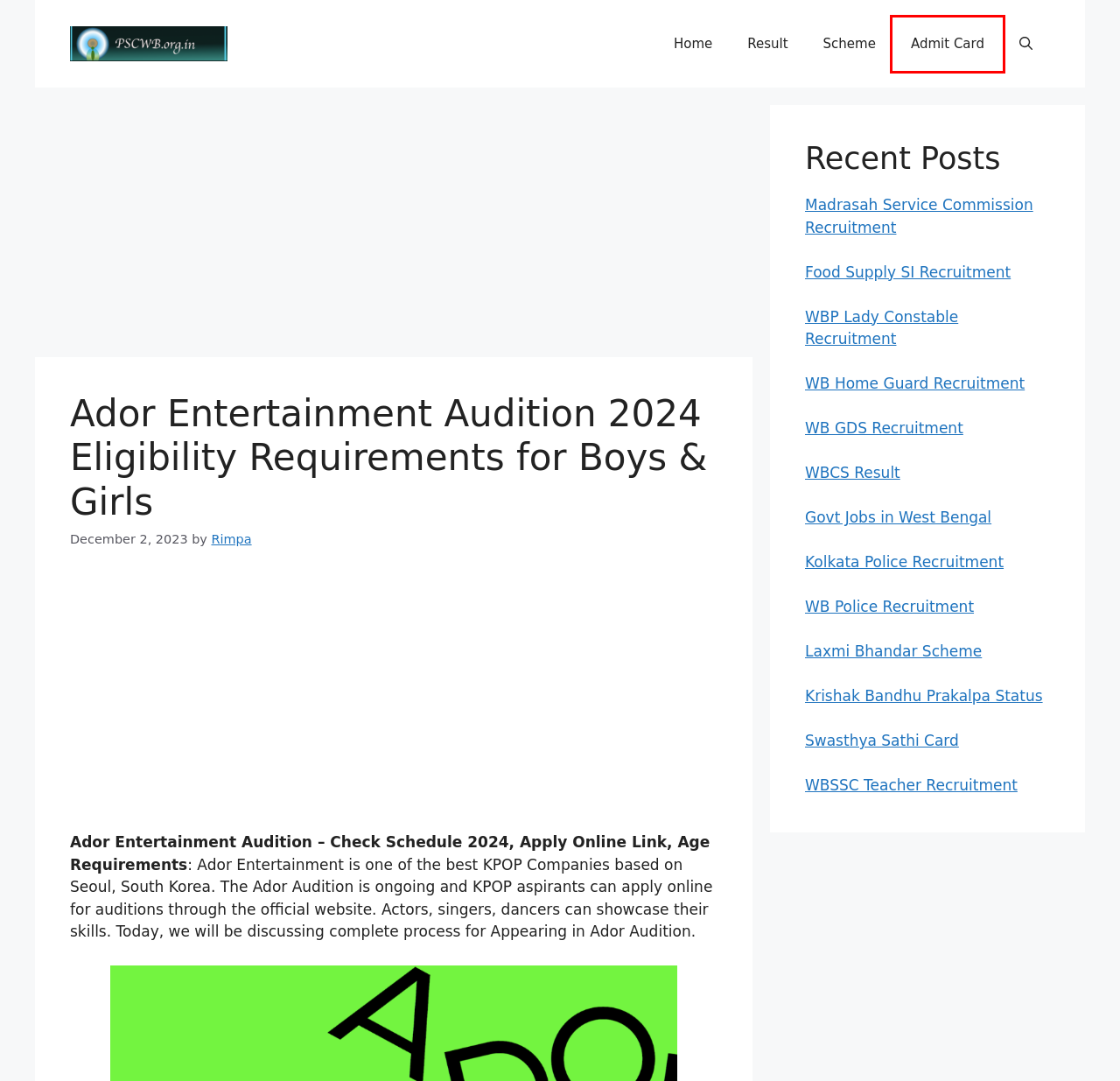You have a screenshot showing a webpage with a red bounding box highlighting an element. Choose the webpage description that best fits the new webpage after clicking the highlighted element. The descriptions are:
A. Scheme Archives - pscwb.org.in
B. Contact Us
C. Krishak Bandhu Status 2023 Check ID Number, List {out}
D. Ador Entertainment Audition 2024 Eligibility... | Protected by DMCA.com
E. ADOR
F. WB Govt Jobs 2024 WBPSC Recruitment, সরকারি চাকরির খবর
G. Audition Archives - pscwb.org.in
H. Admit Card Archives - pscwb.org.in

H